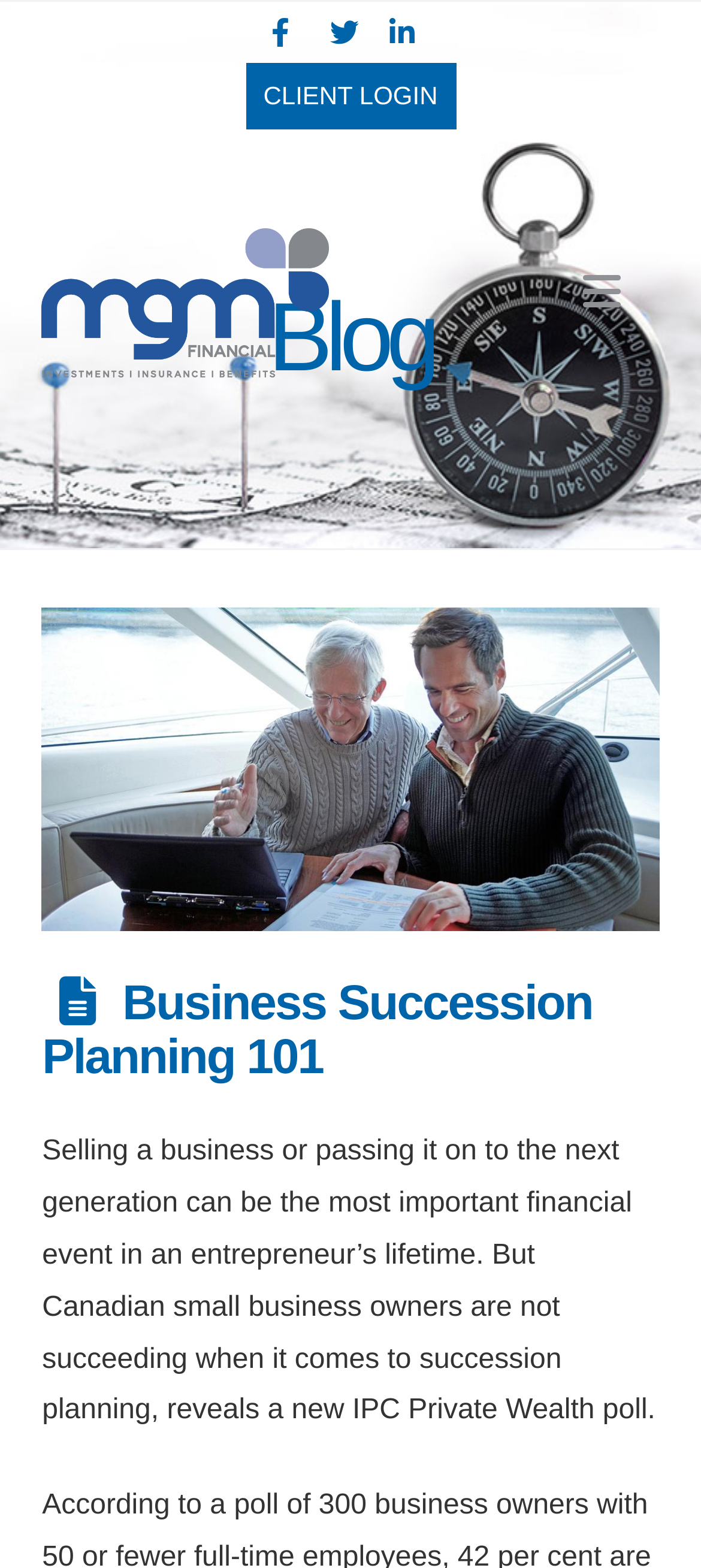Locate the bounding box of the UI element with the following description: "Client Login".

[0.35, 0.04, 0.65, 0.083]